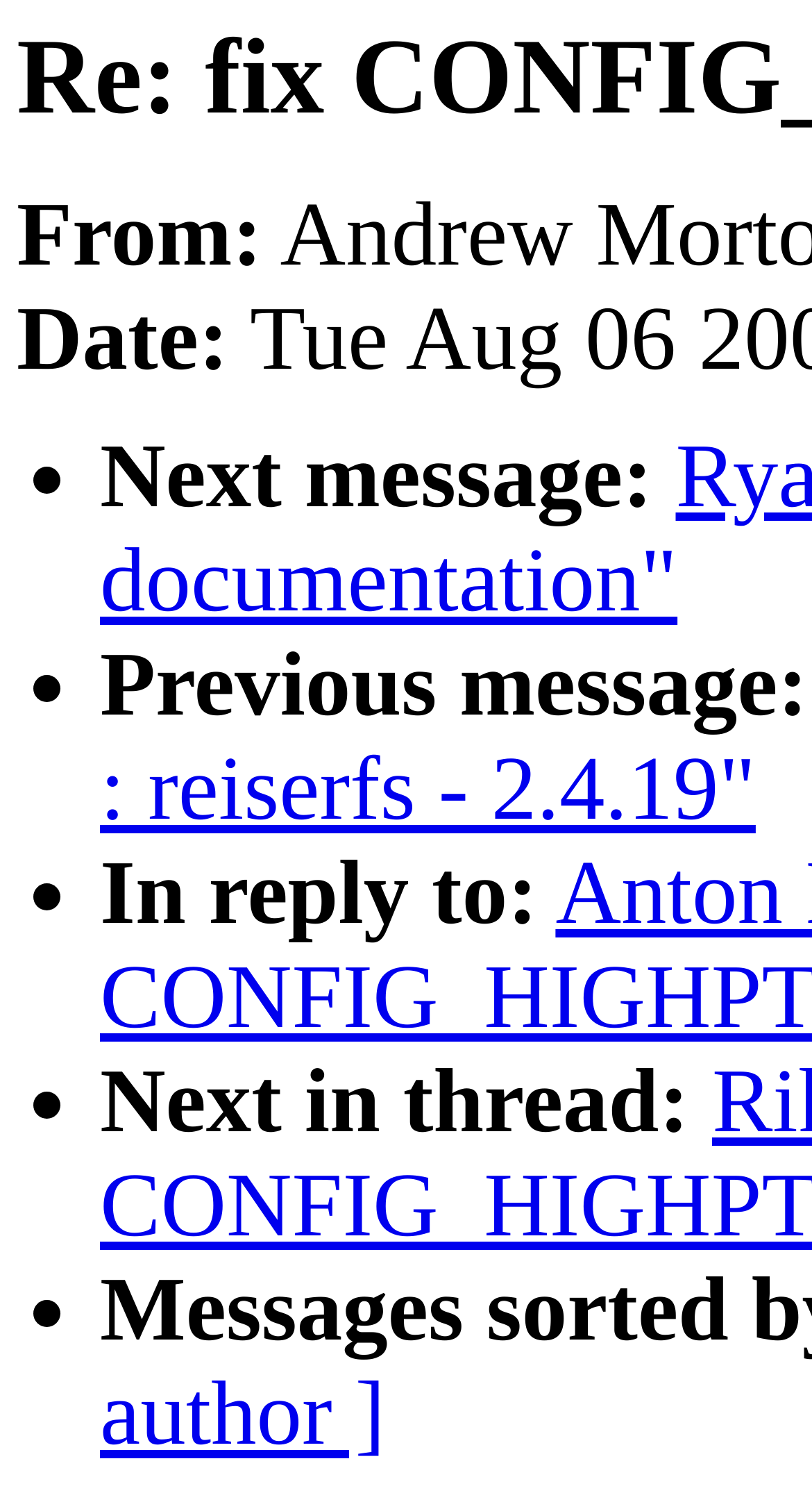How many sections are there on the webpage?
Observe the image and answer the question with a one-word or short phrase response.

2